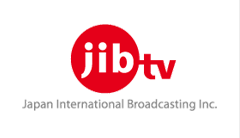Please provide a brief answer to the question using only one word or phrase: 
What is the font color of the full name of the organization?

Gray